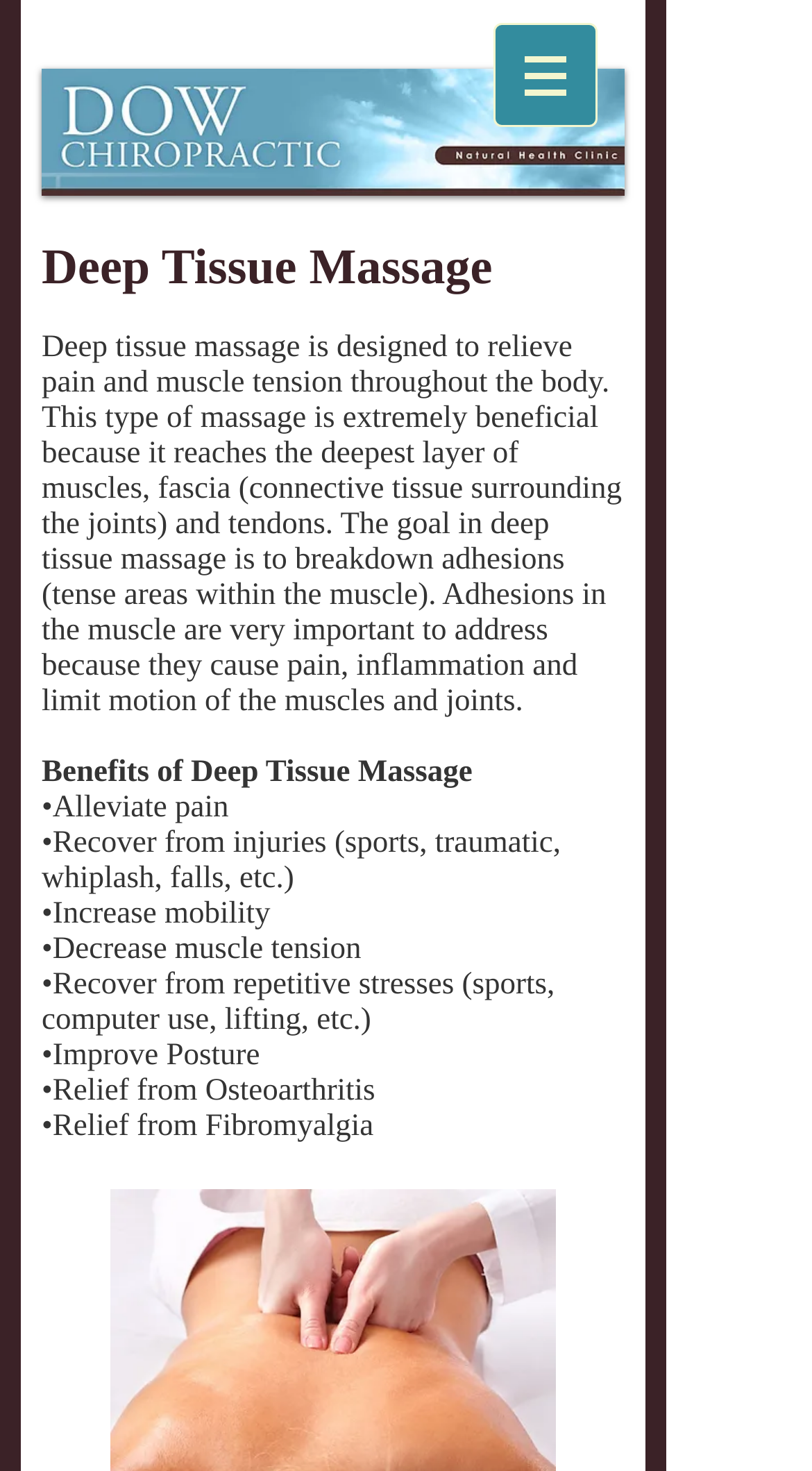What type of tissue does deep tissue massage reach?
Ensure your answer is thorough and detailed.

Deep tissue massage reaches the deepest layer of muscles, fascia (connective tissue surrounding the joints), and tendons. This information is mentioned in the second paragraph of the webpage, where it explains the purpose of deep tissue massage.